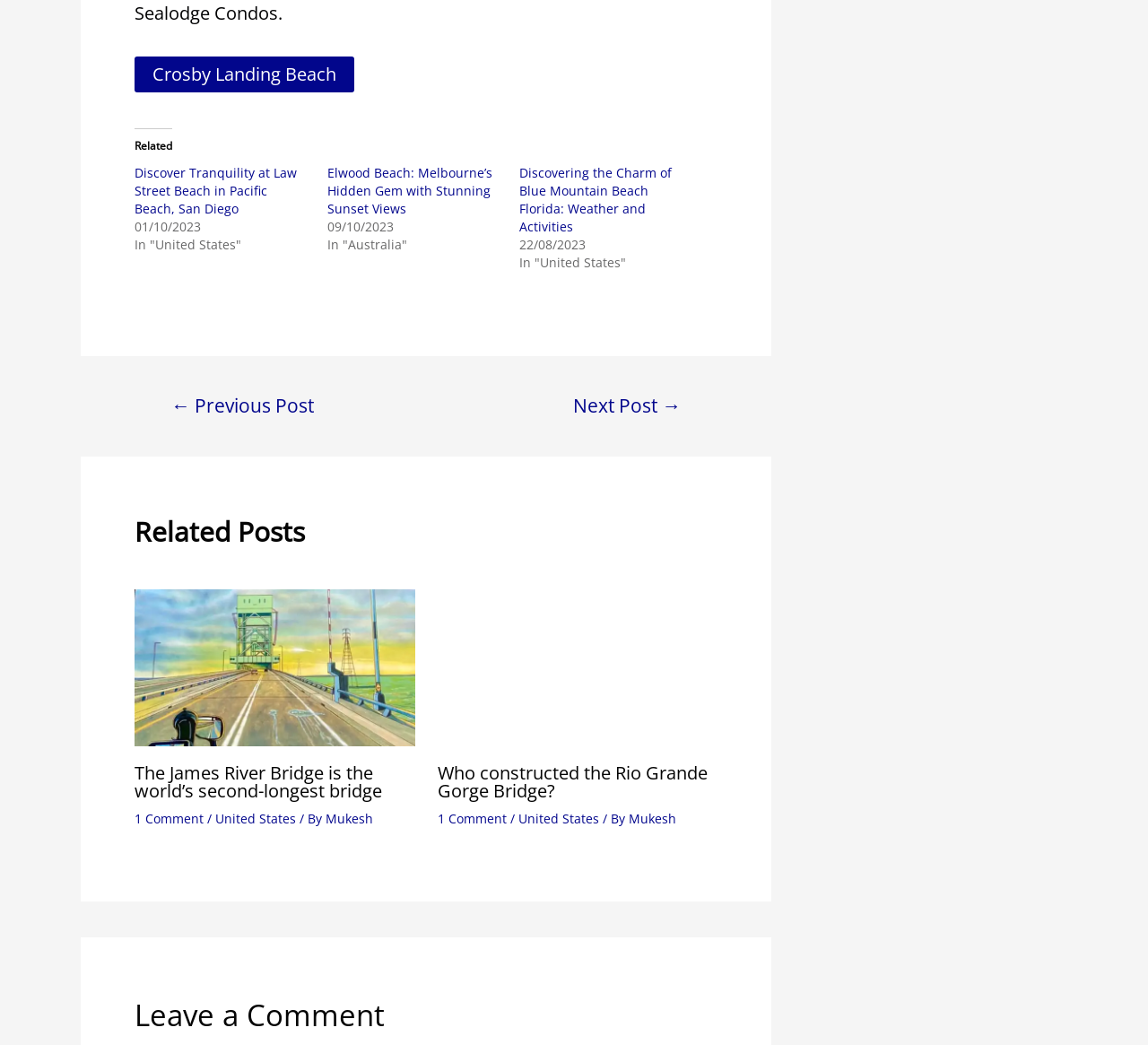Respond to the following question using a concise word or phrase: 
What is the purpose of the navigation section?

Post navigation